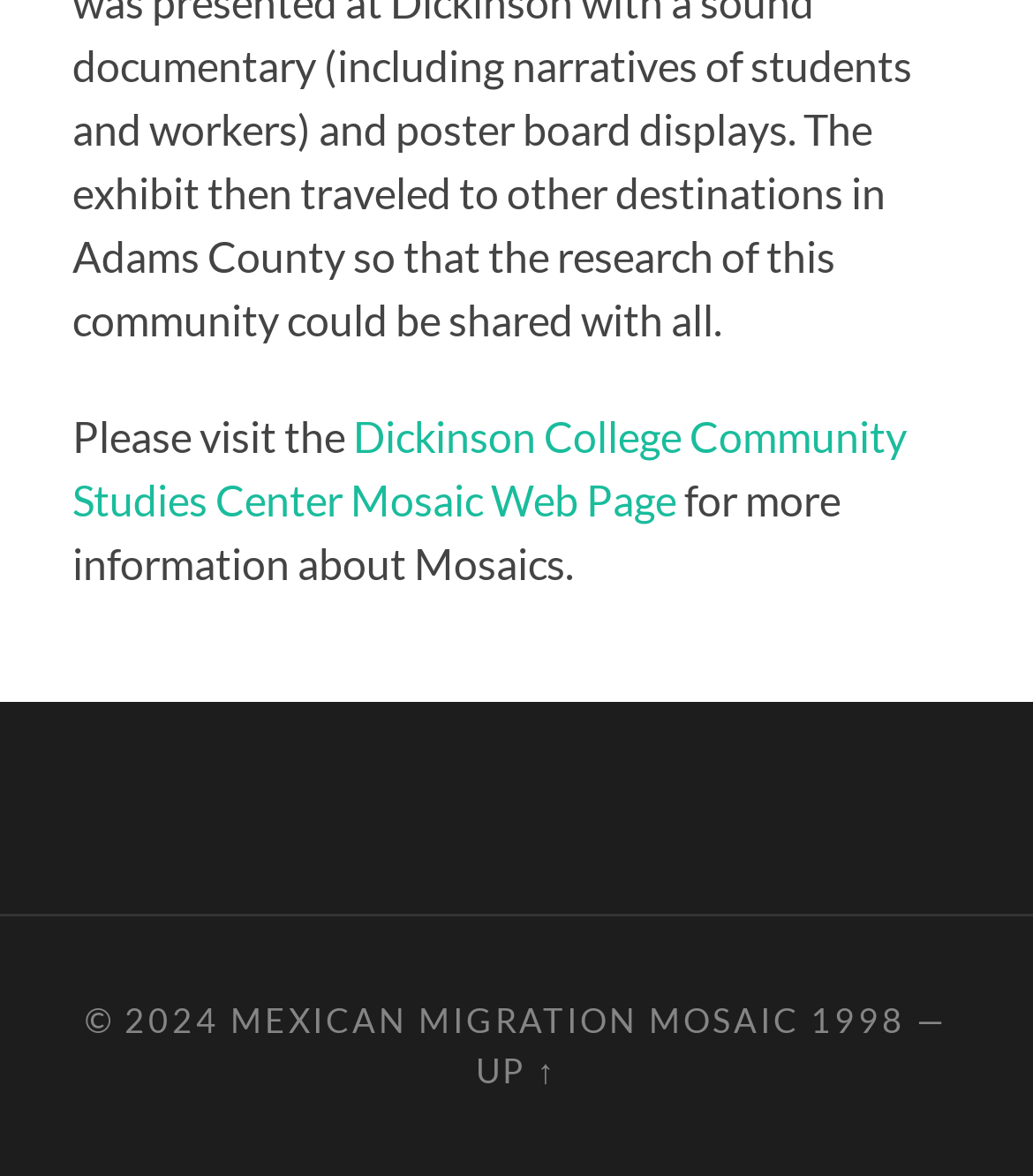Based on the image, provide a detailed and complete answer to the question: 
What is the purpose of visiting the Dickinson College Community Studies Center Mosaic Web Page?

The webpage suggests visiting the Dickinson College Community Studies Center Mosaic Web Page for more information about Mosaics, as indicated by the text 'Please visit the Dickinson College Community Studies Center Mosaic Web Page for more information about Mosaics.'